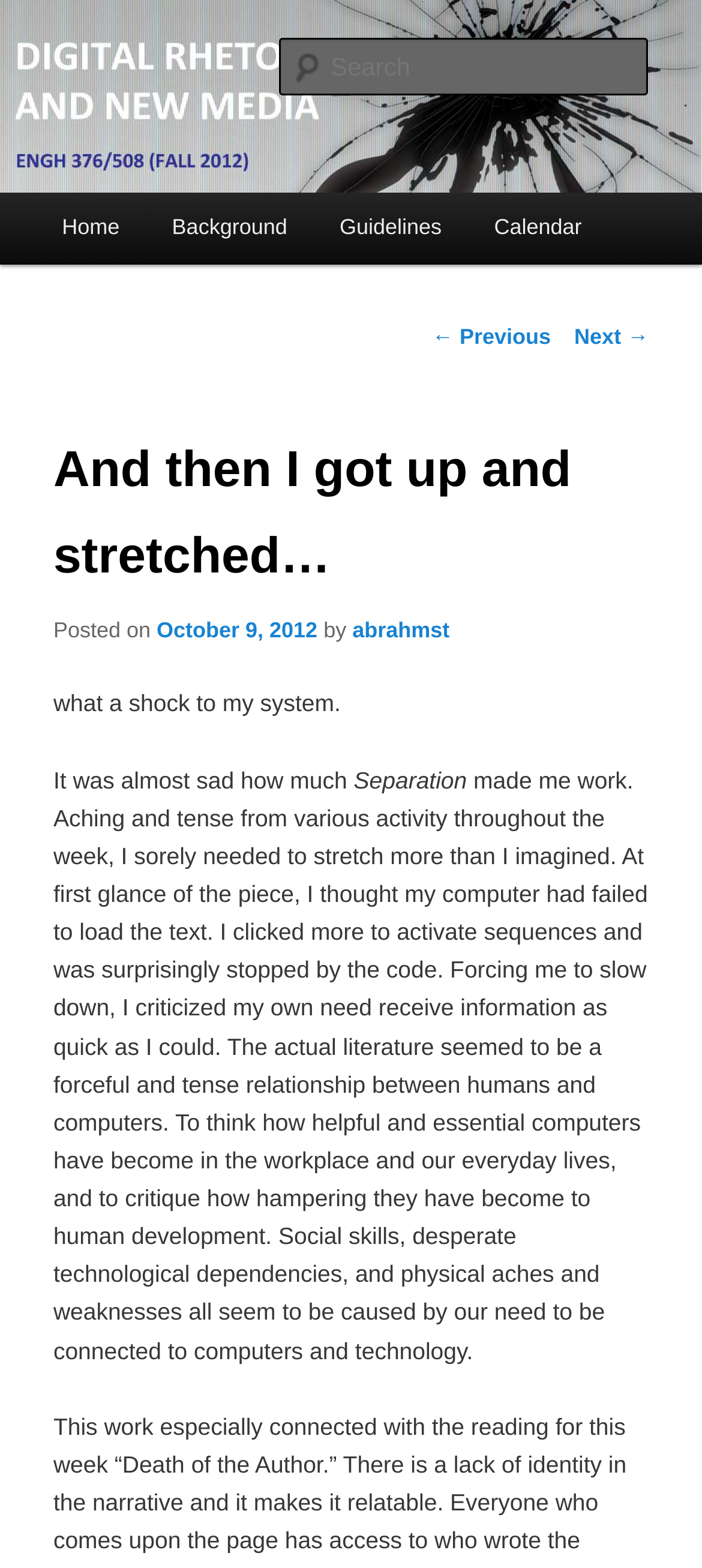Answer the question briefly using a single word or phrase: 
What is the main topic of the post?

Relationship between humans and computers